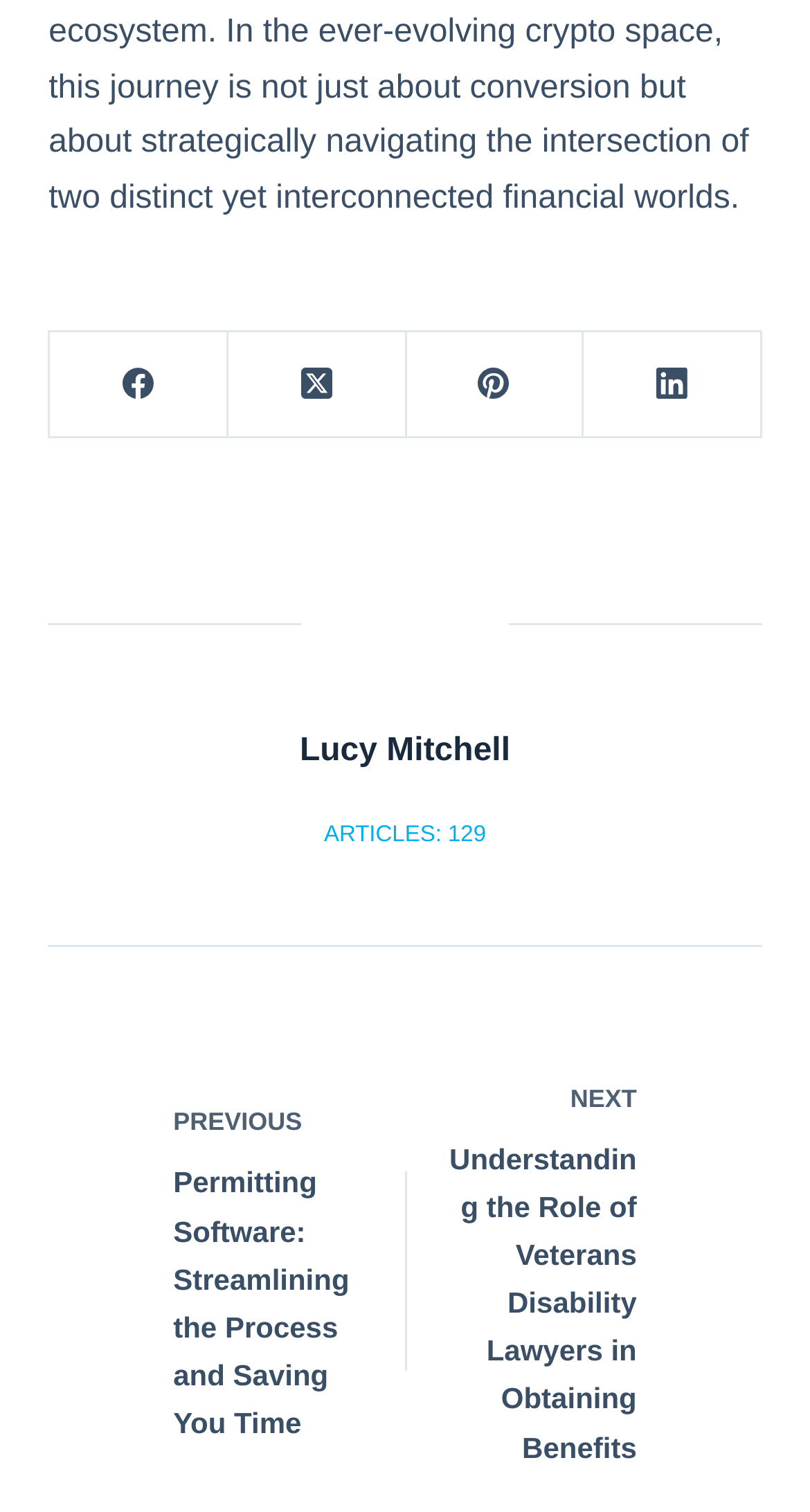Specify the bounding box coordinates for the region that must be clicked to perform the given instruction: "view Lucy Mitchell's profile".

[0.5, 0.368, 0.654, 0.451]